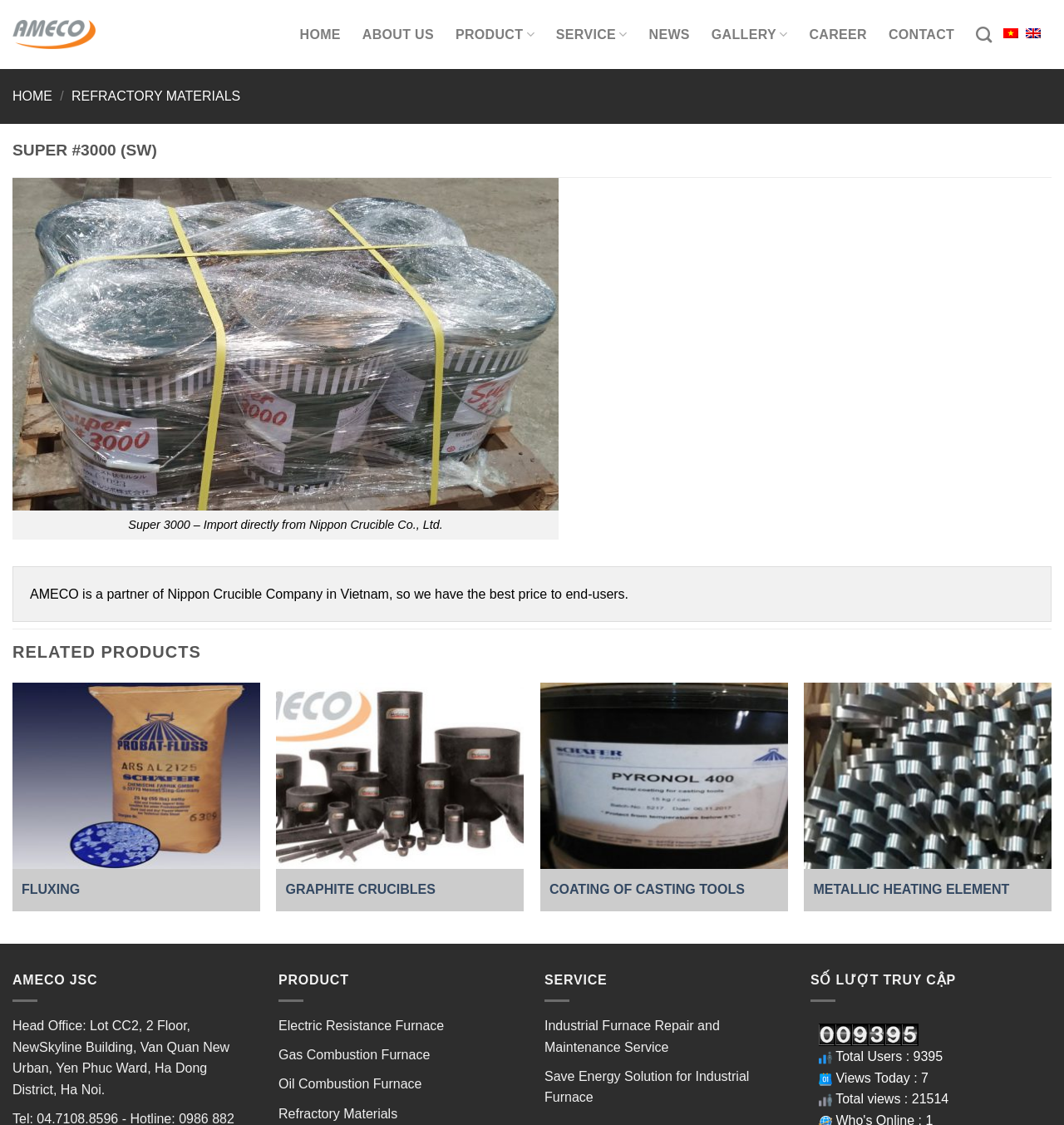Based on what you see in the screenshot, provide a thorough answer to this question: What are the two languages available on the webpage?

The two languages available on the webpage are Vietnamese and English. This can be found by looking at the top right corner of the webpage, where the language selection options are typically displayed. The options are 'Tiếng Việt (vi)' and 'English (en)'.